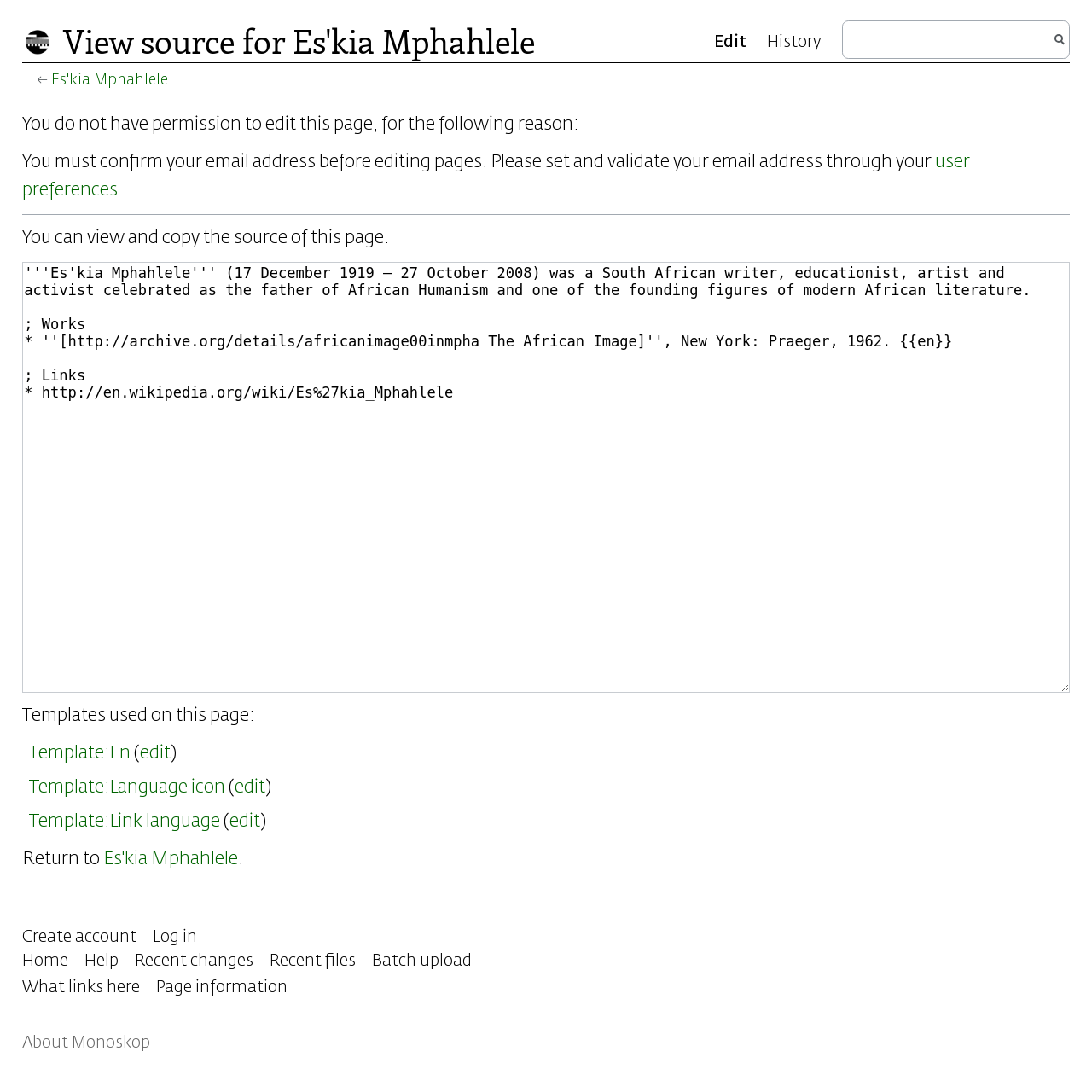By analyzing the image, answer the following question with a detailed response: What is the purpose of the textbox on the page?

The question can be answered by looking at the textbox element, but its purpose is not explicitly stated on the page. It may be used for searching or editing, but the exact purpose is unknown.